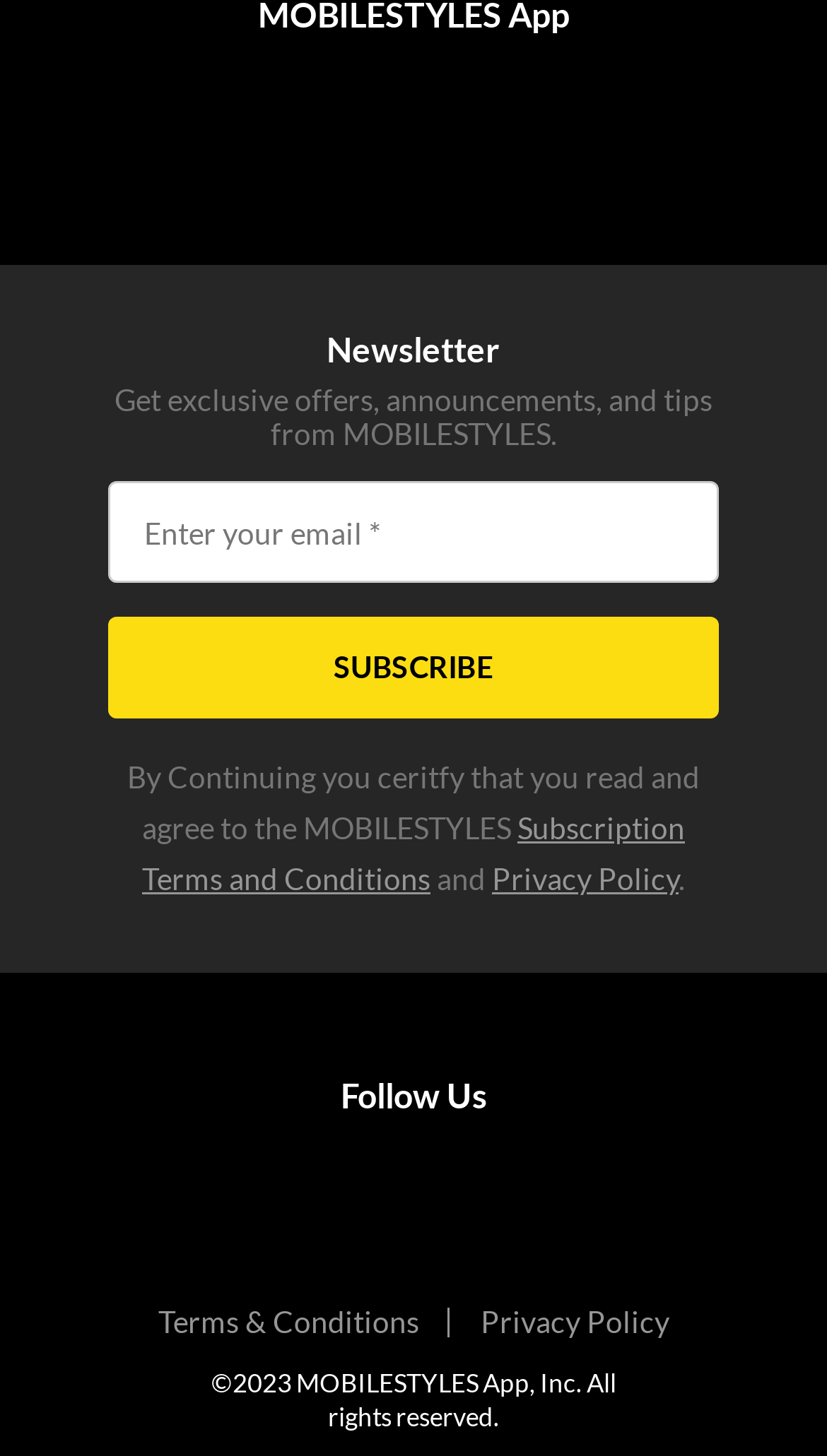What is the purpose of the textbox on the webpage? Look at the image and give a one-word or short phrase answer.

Email input for newsletter subscription